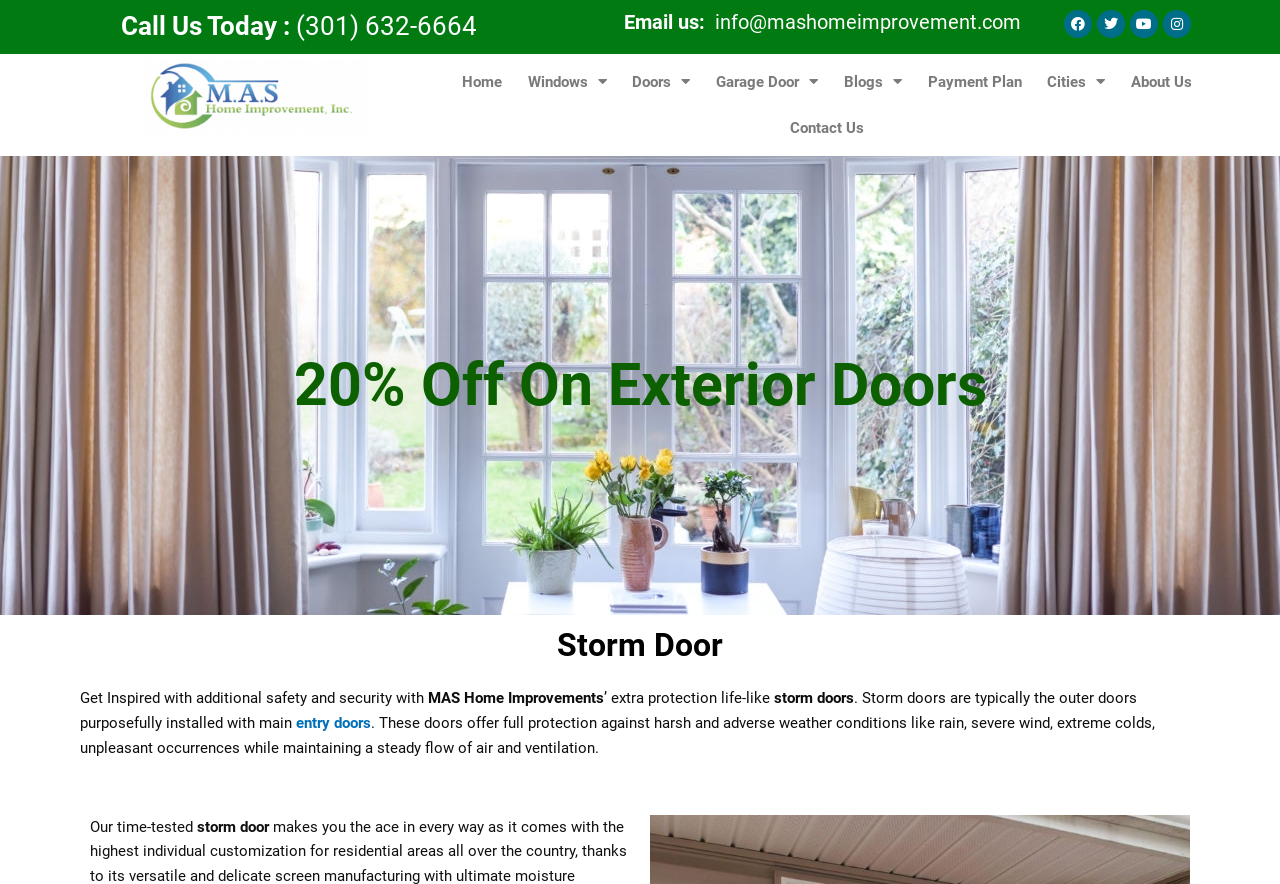Find the bounding box coordinates of the clickable area that will achieve the following instruction: "Visit Facebook page".

[0.832, 0.011, 0.853, 0.043]